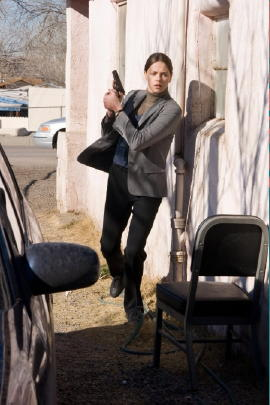Provide an in-depth description of all elements within the image.

The image features a determined Charlize Theron in the role of Detective Emily Sanders from the film "In the Valley of Elah." She is seen in a dramatic pose, holding a firearm with a focused expression as she appears to navigate a tense situation. The backdrop consists of a sunlit street lined with a faded pink building, with a chair positioned nearby. Theron is dressed in a stylish yet practical outfit, blending a tailored jacket with dark trousers, reflecting her character's professional demeanor. The atmosphere of the scene conveys urgency and intensity, highlighting the challenges faced by her character as she pursues a crucial investigation.